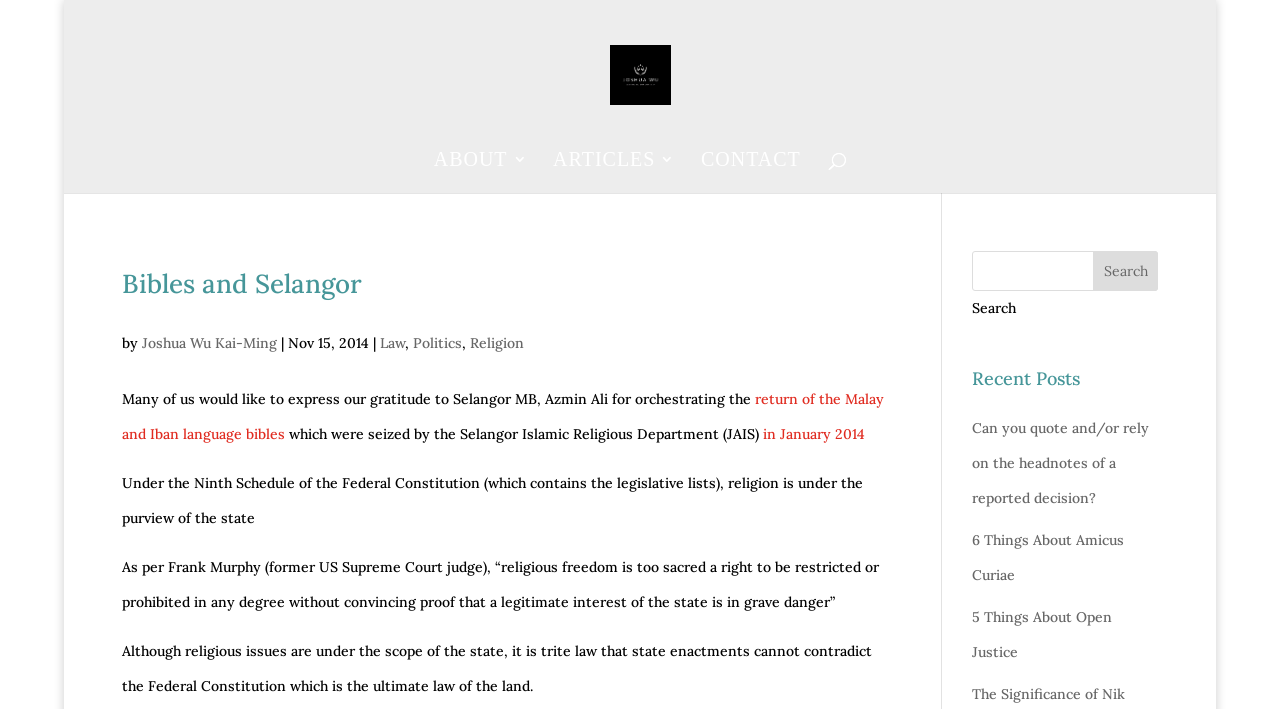Identify the bounding box coordinates of the section to be clicked to complete the task described by the following instruction: "Click on the ABOUT link". The coordinates should be four float numbers between 0 and 1, formatted as [left, top, right, bottom].

[0.339, 0.214, 0.412, 0.272]